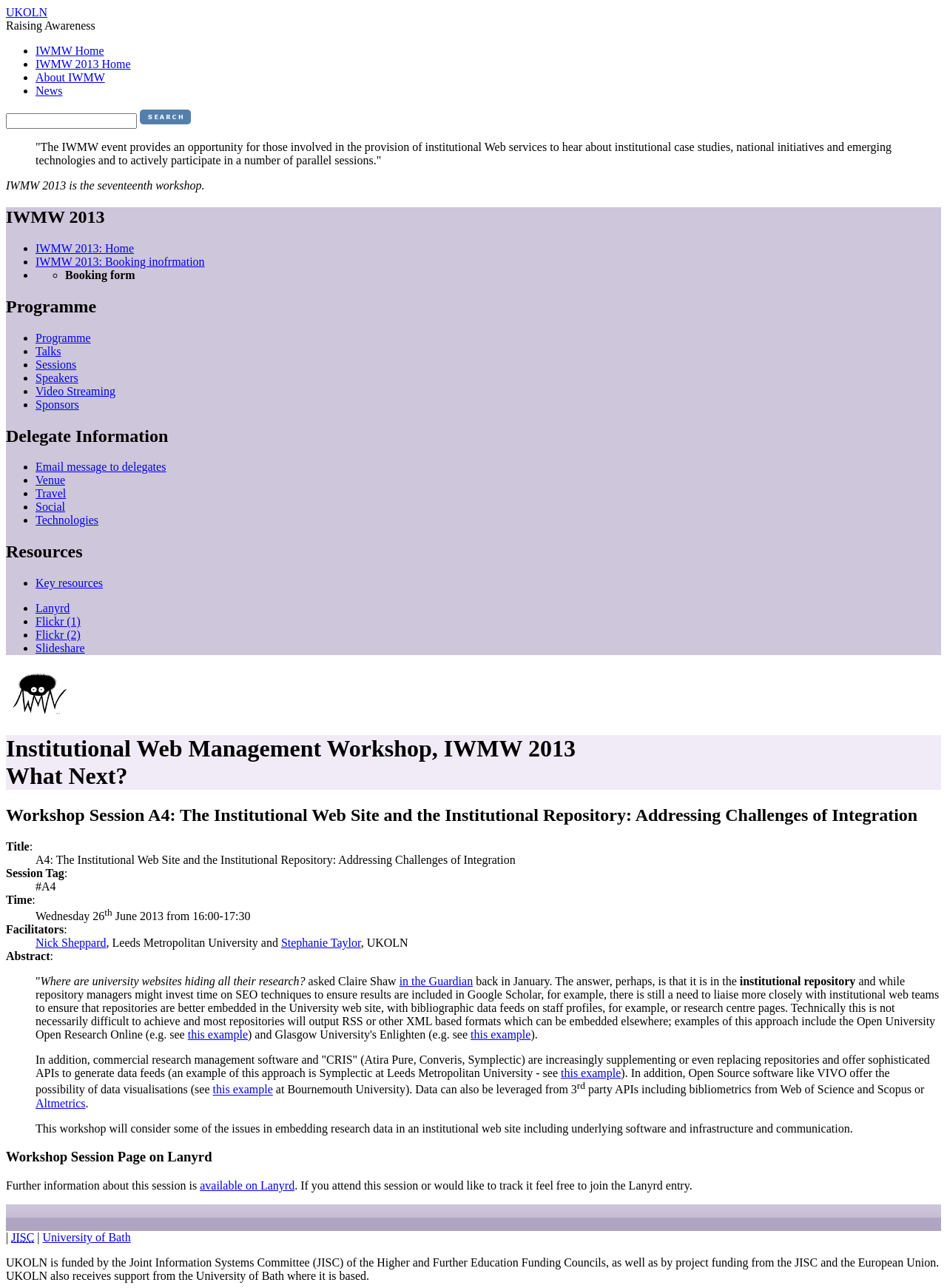What is the purpose of the IWMW event?
Answer the question with as much detail as you can, using the image as a reference.

The purpose of the IWMW event can be found in the blockquote text which states that 'The IWMW event provides an opportunity for those involved in the provision of institutional Web services to hear about institutional case studies, national initiatives and emerging technologies and to actively participate in a number of parallel sessions.'